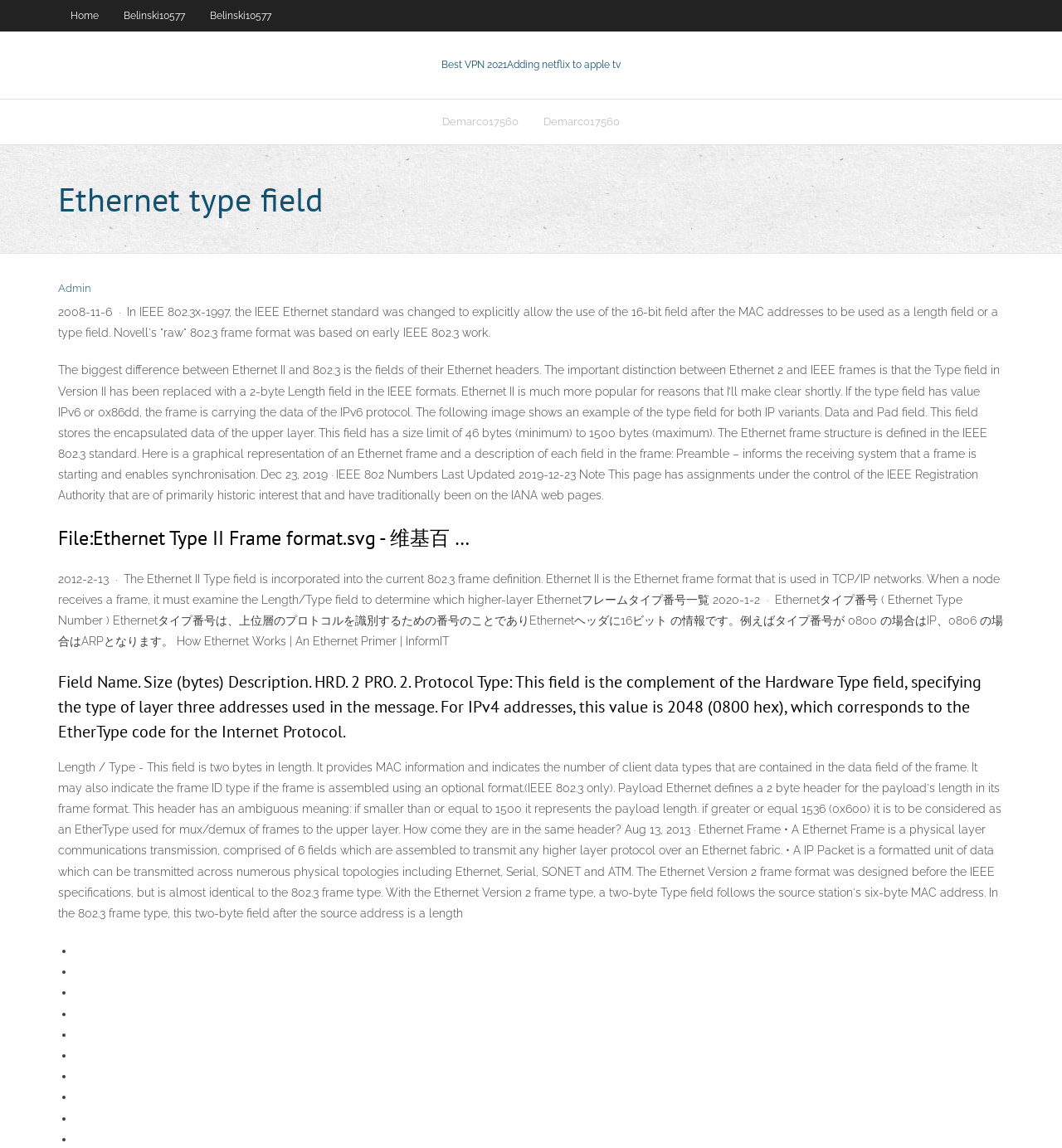What is the EtherType code for the Internet Protocol?
Look at the screenshot and give a one-word or phrase answer.

0800 hex